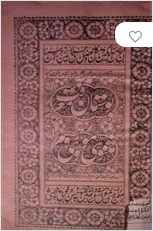Provide a thorough description of the contents of the image.

The image showcases a beautifully designed cover of the book titled **"Bostaan-E-Marifat, Sharh-E-Masnavi-E-Maulavi-E-Room,"** published in 1927. This cover features intricate decorative elements typical of traditional Islamic art, characterized by ornate patterns and calligraphy. The title, elegantly inscribed in stylish Urdu script, captures the essence of the work, which delves into the teachings of the renowned Persian poet Jalaluddin Rumi. The ornate border surrounding the title enhances the aesthetic appeal, reflecting the rich cultural heritage associated with Rumi's literary contributions. This work is a significant part of the literary tradition, emphasizing spiritual themes that continue to resonate in modern times.